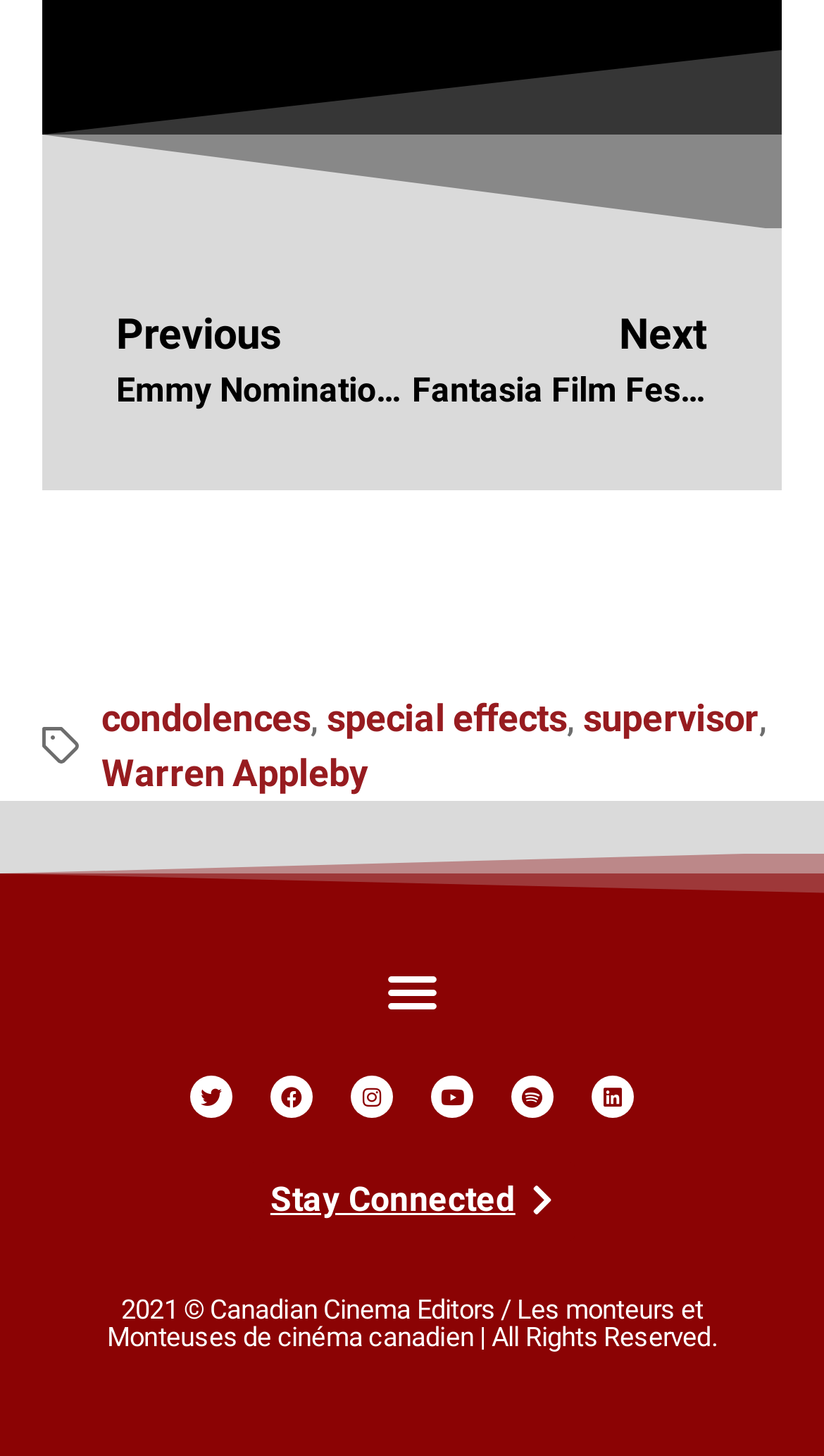Answer the question briefly using a single word or phrase: 
What are the two categories of Emmy nominations mentioned?

Previous, Next